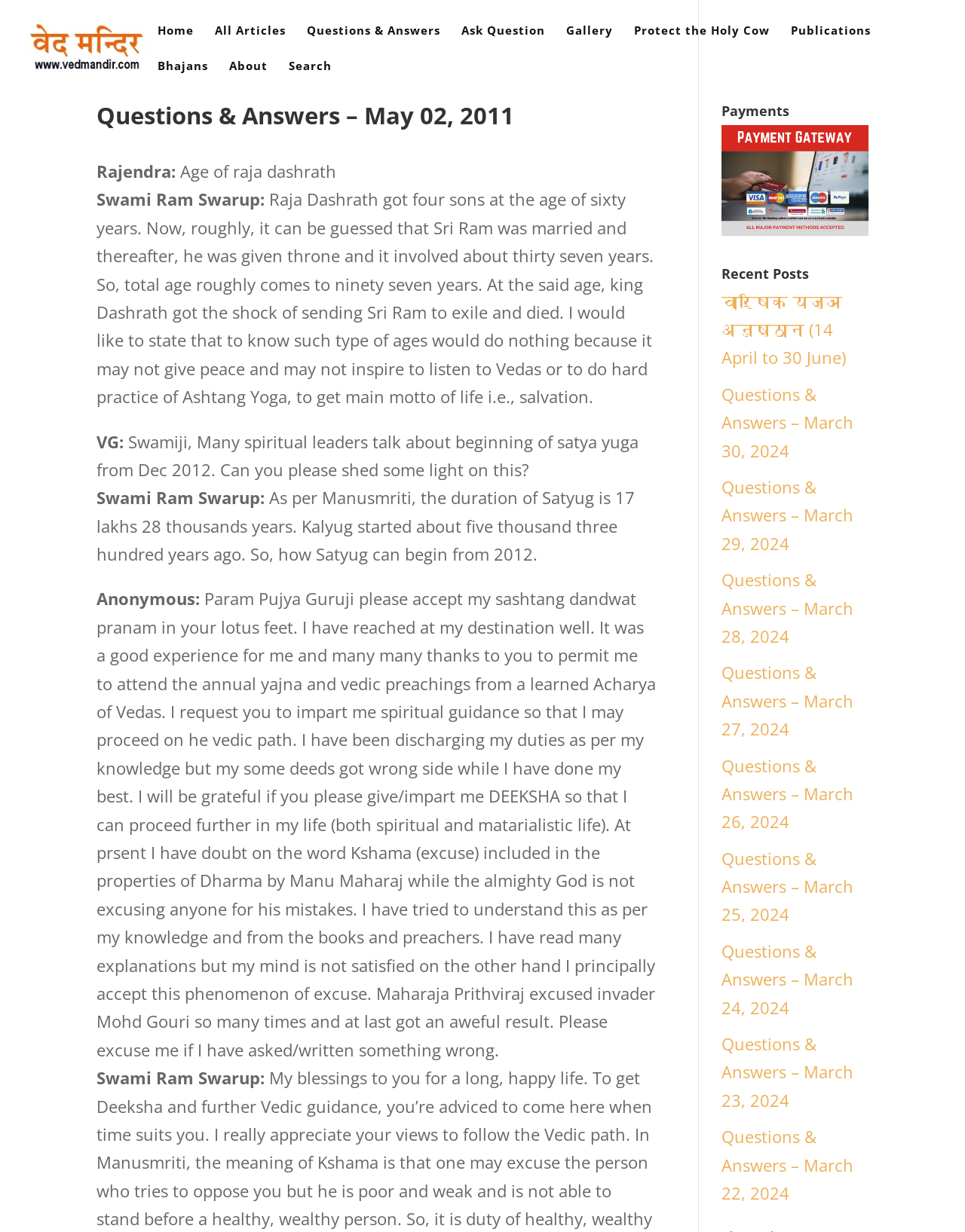Find the bounding box coordinates of the clickable region needed to perform the following instruction: "Read the 'Questions & Answers – March 30, 2024' post". The coordinates should be provided as four float numbers between 0 and 1, i.e., [left, top, right, bottom].

[0.747, 0.311, 0.884, 0.375]